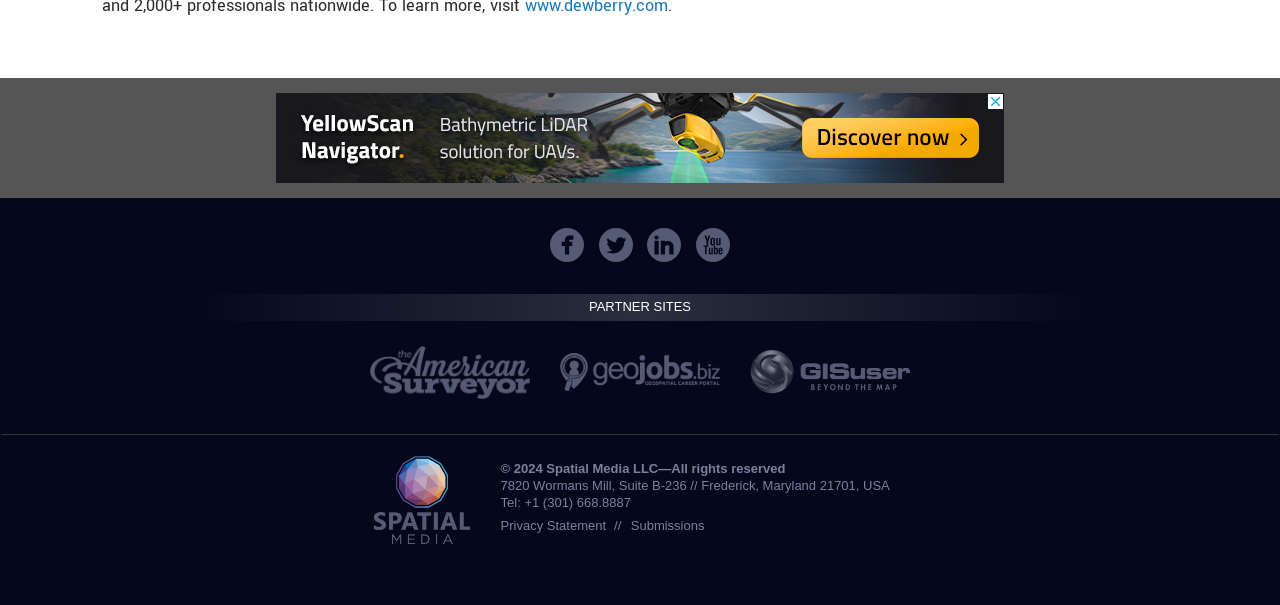What is the address of Spatial Media LLC?
Please answer the question with a detailed and comprehensive explanation.

I found the StaticText element with the address information within the contentinfo element, which provides the address of Spatial Media LLC.